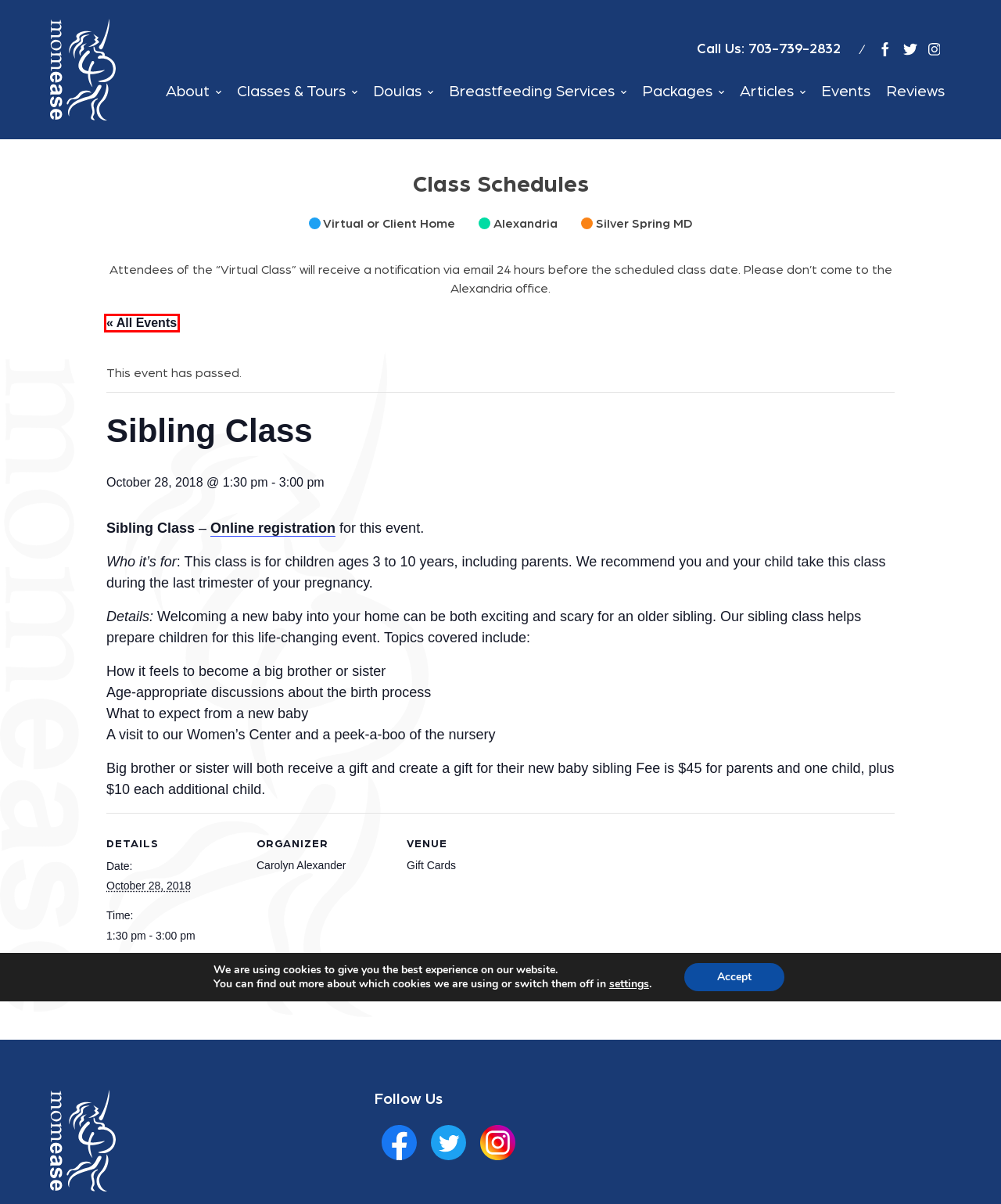You have a screenshot of a webpage with a red bounding box around a UI element. Determine which webpage description best matches the new webpage that results from clicking the element in the bounding box. Here are the candidates:
A. About Us - Momease
B. Single Mom Childbirth & Baby Care Class - Momease
C. Breastfeeding Fairfax, VA | Momease
D. Honest Reviews on Parent Education Classes | Momease
E. Most Awaited Events for Parents | Momease
F. Upcoming Events
G. Baby Care & Breastfeeding Basics Class - Momease
H. Childbirth Class Alexandria, VA | Washington, DC | Momease

F